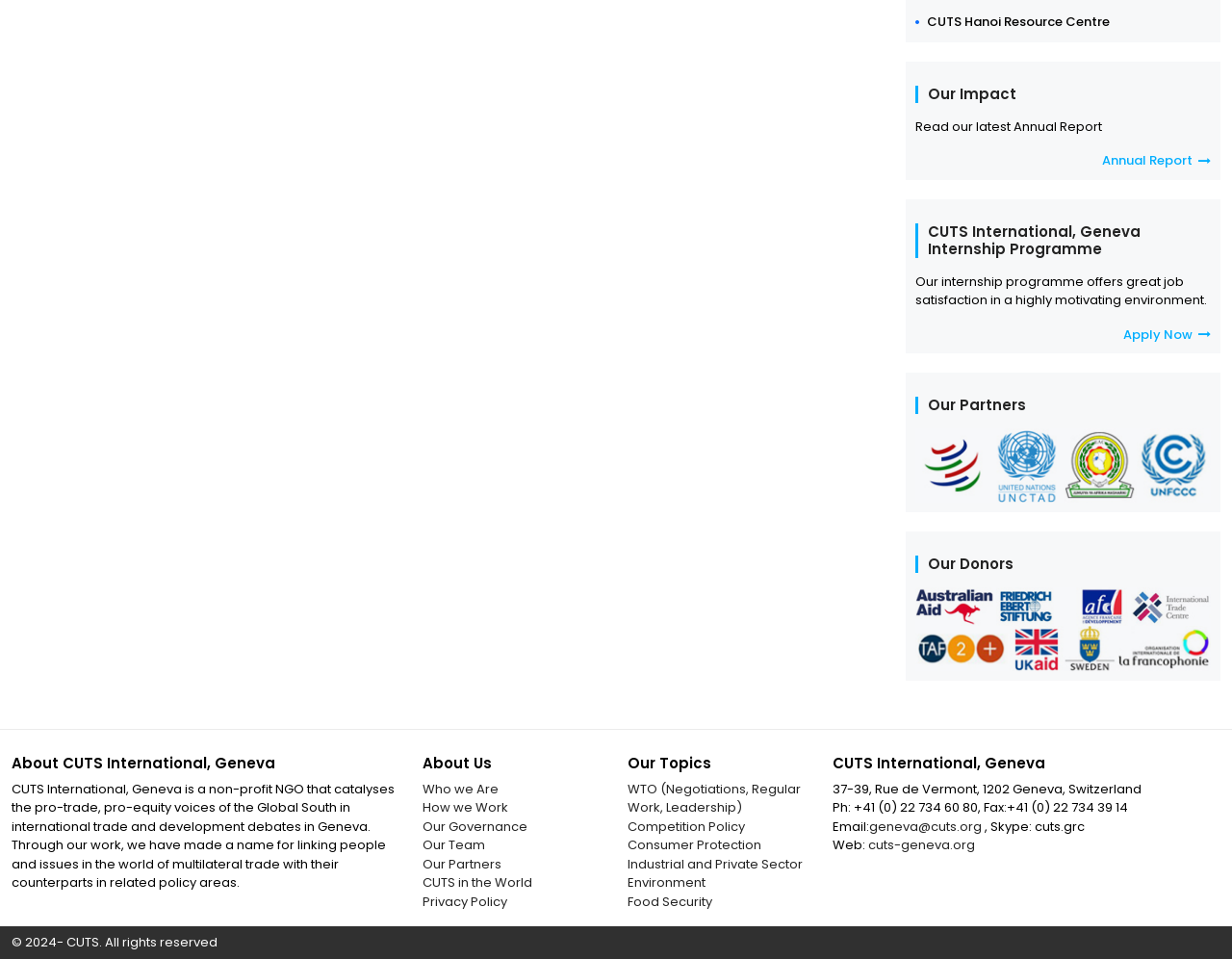What is the topic of the heading above 'Our internship programme offers great job satisfaction...'?
Based on the image, give a concise answer in the form of a single word or short phrase.

CUTS International, Geneva Internship Programme